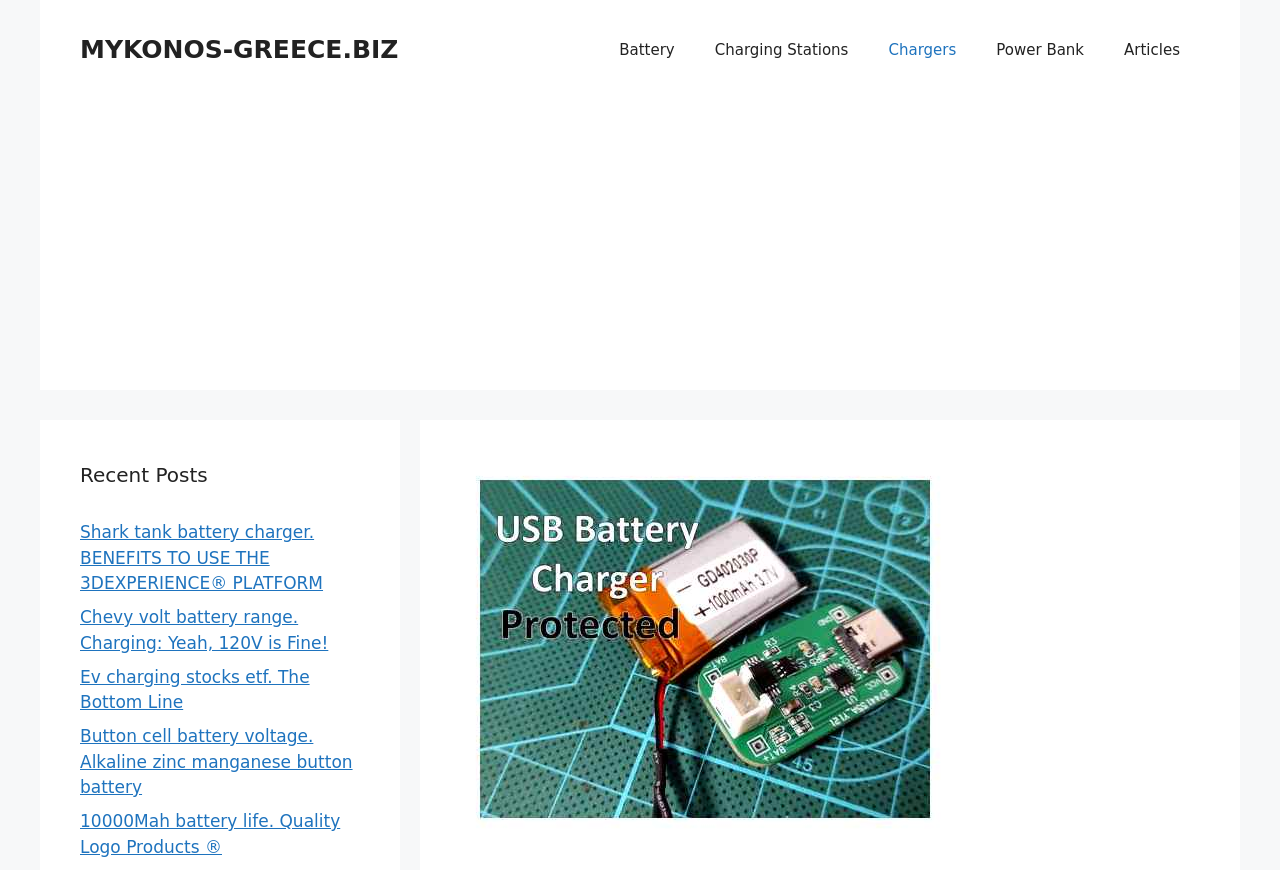Find the bounding box coordinates for the area that should be clicked to accomplish the instruction: "Visit the 'MYKONOS-GREECE.BIZ' website".

[0.062, 0.04, 0.311, 0.074]